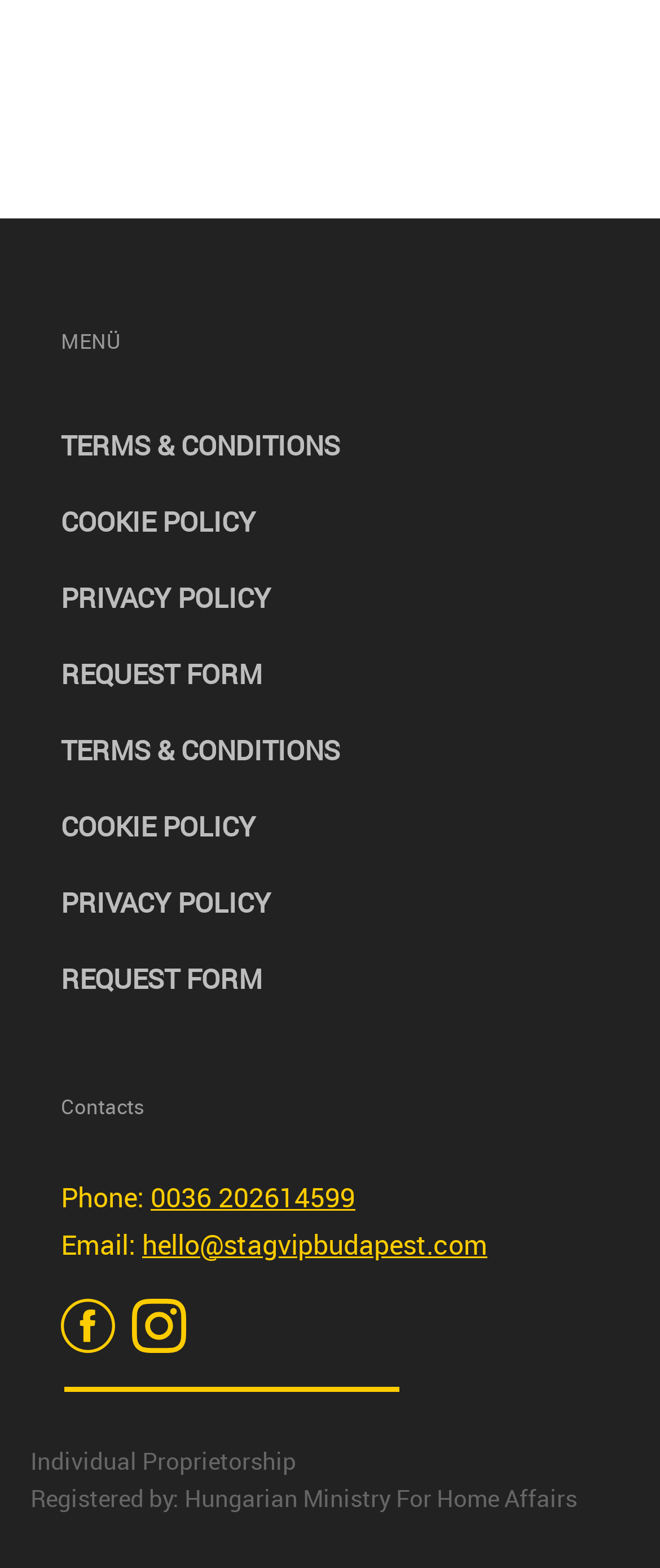Carefully examine the image and provide an in-depth answer to the question: What is the type of business entity mentioned on the webpage?

The StaticText 'Individual Proprietorship' at the bottom of the page indicates that the business entity mentioned on the webpage is an Individual Proprietorship.